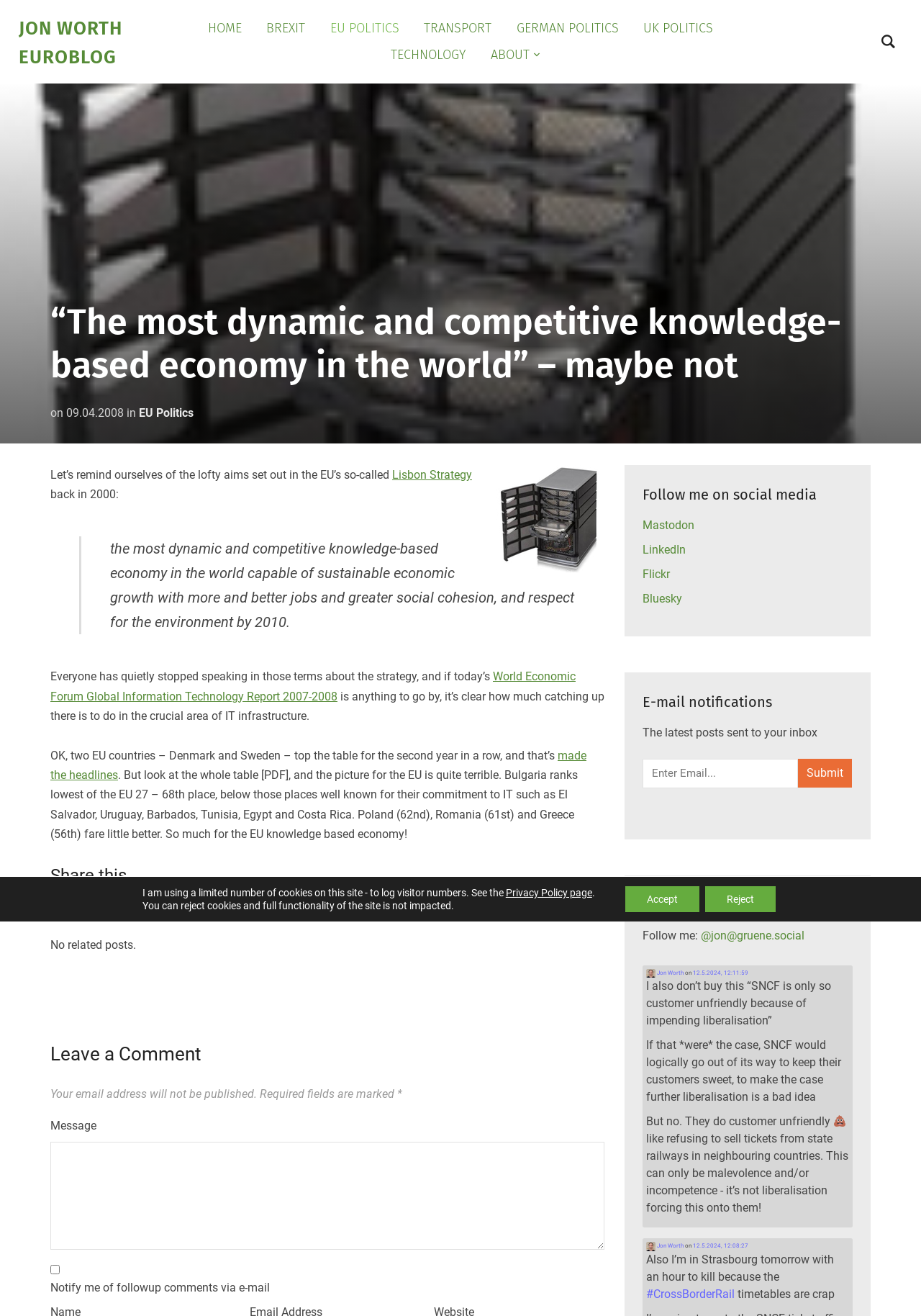Determine the bounding box coordinates of the clickable element to complete this instruction: "Search for something". Provide the coordinates in the format of four float numbers between 0 and 1, [left, top, right, bottom].

[0.949, 0.021, 0.98, 0.043]